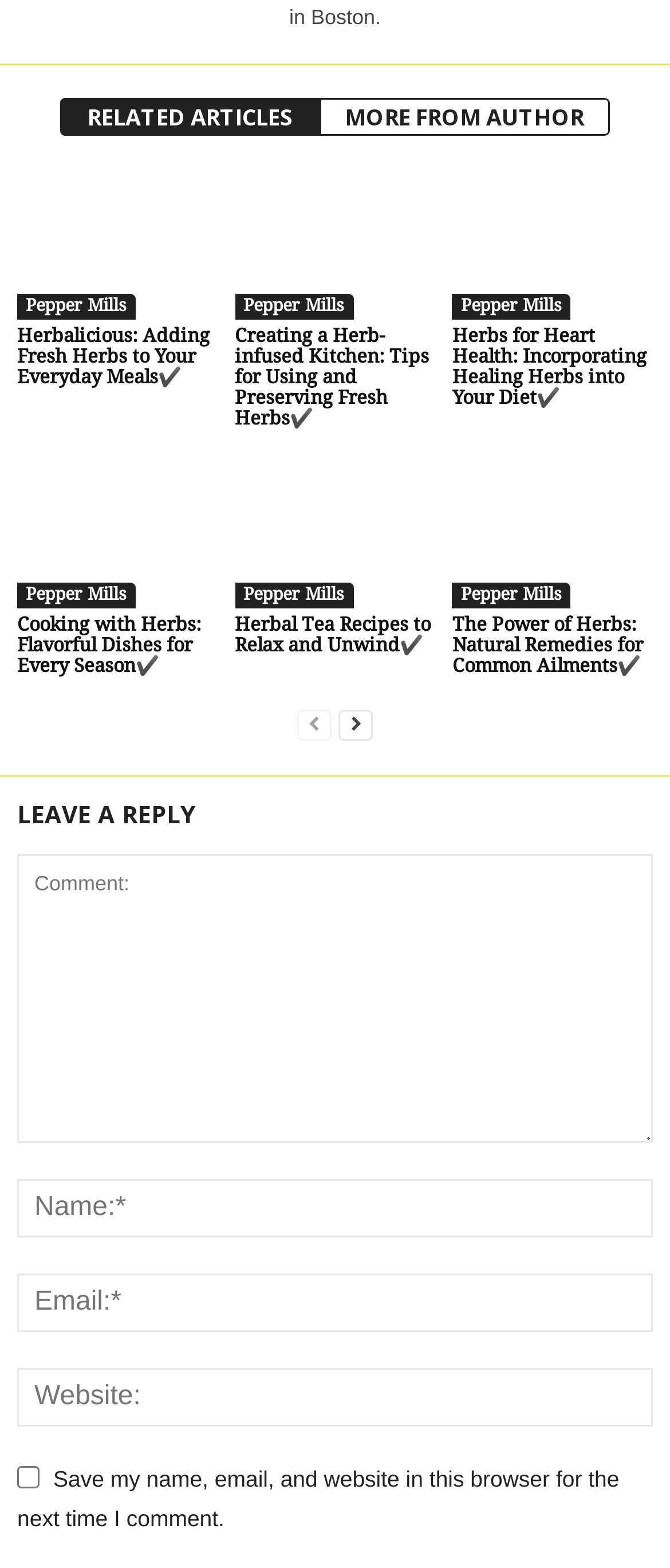Kindly determine the bounding box coordinates for the area that needs to be clicked to execute this instruction: "Click on 'Herbs for Heart Health: Incorporating Healing Herbs into Your Diet'".

[0.675, 0.207, 0.965, 0.261]